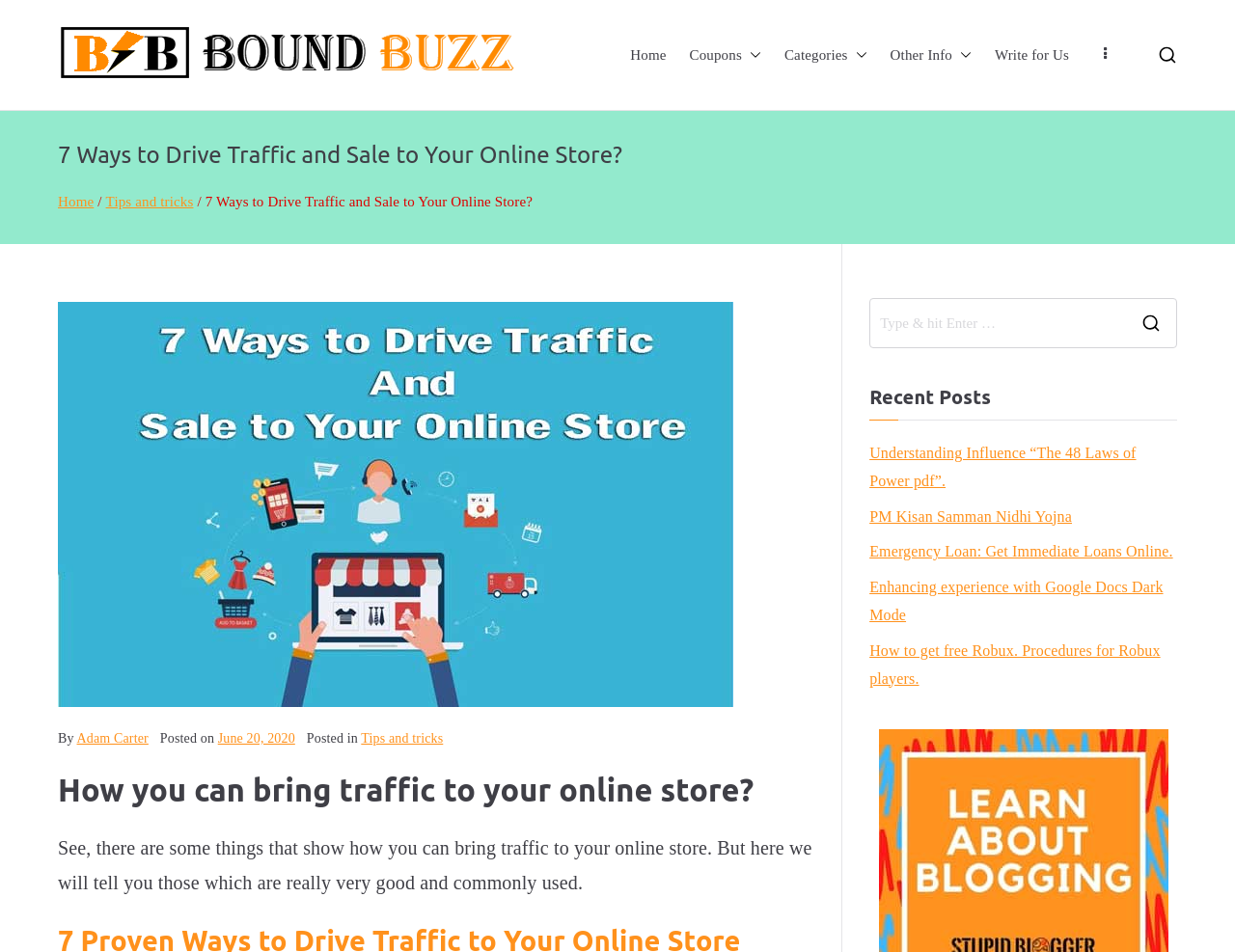Using the provided element description: "Supported Groups and Initiatives", identify the bounding box coordinates. The coordinates should be four floats between 0 and 1 in the order [left, top, right, bottom].

None